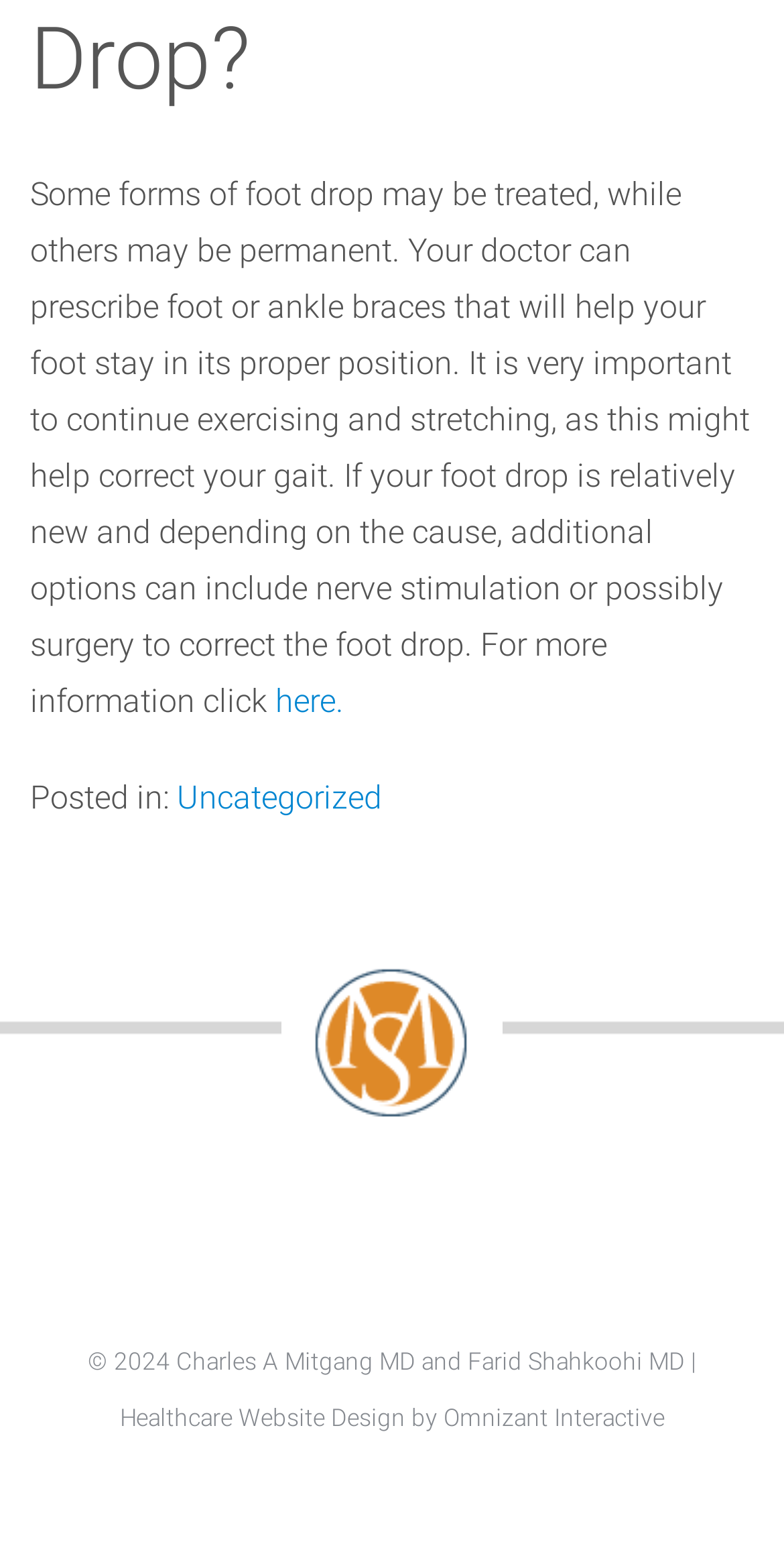What is the category of the posted article?
Please provide a comprehensive answer based on the details in the screenshot.

The category of the posted article is mentioned as 'Uncategorized' which is a link on the webpage.